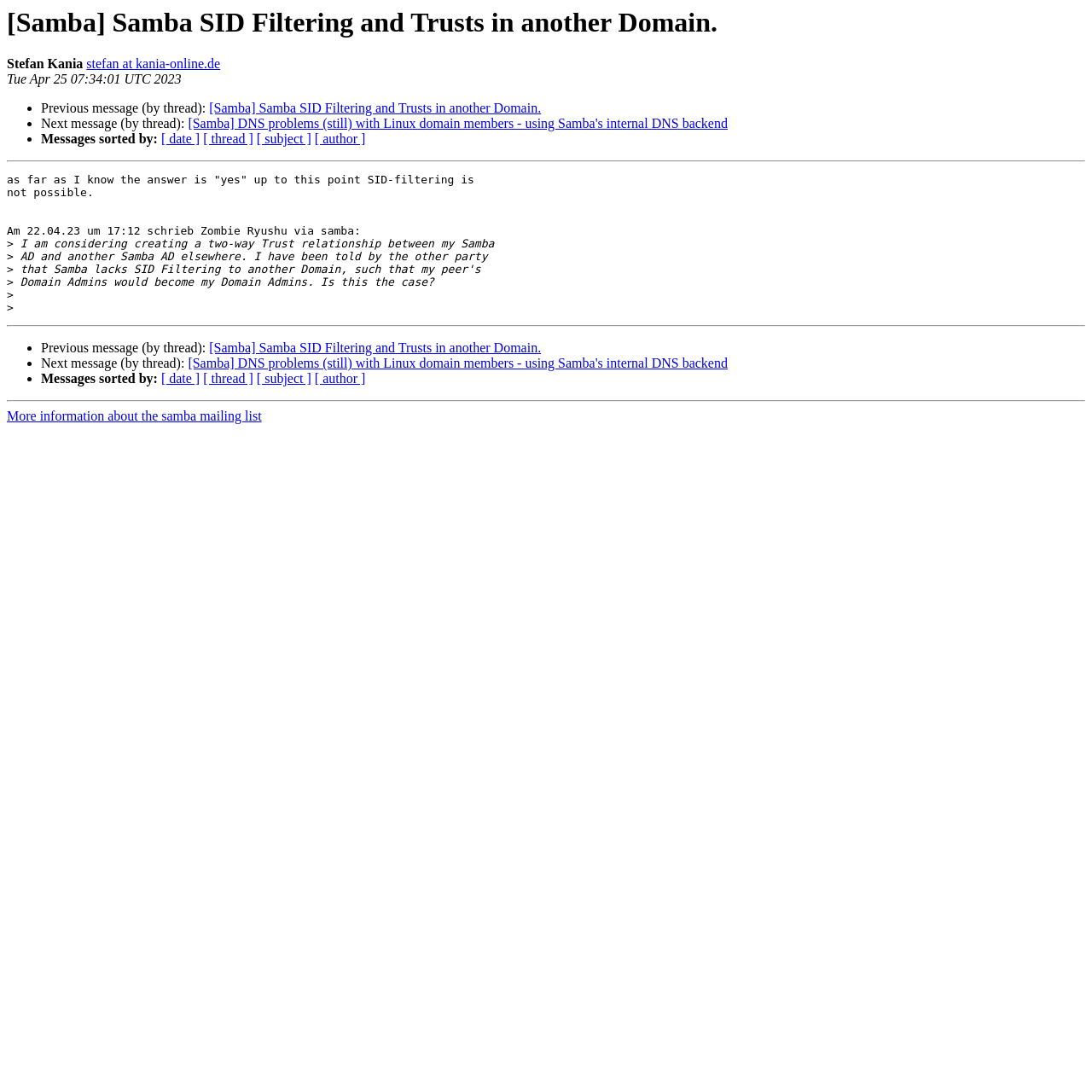Please pinpoint the bounding box coordinates for the region I should click to adhere to this instruction: "Click on the 'ABOUT' link".

None